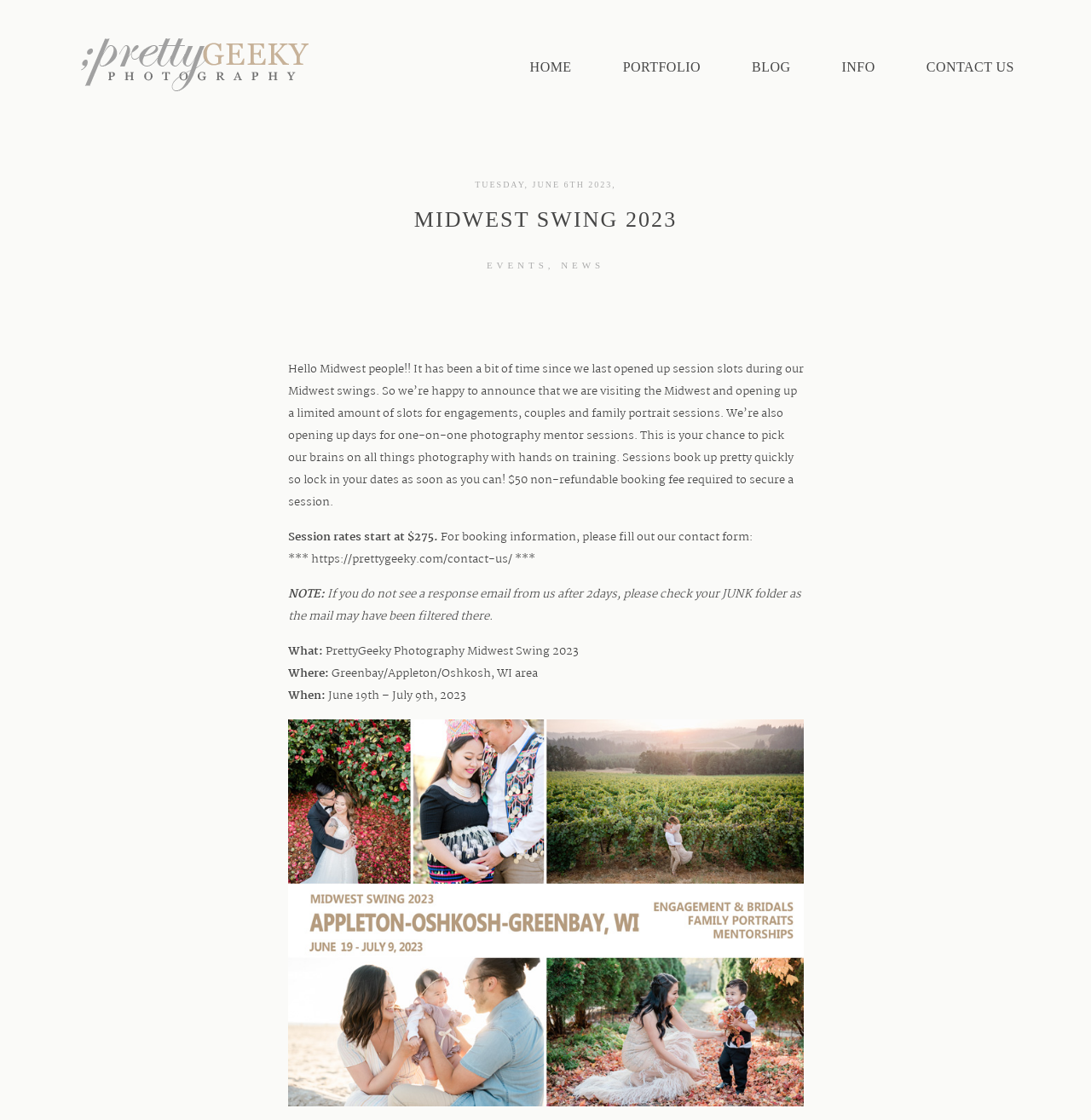Give a detailed explanation of the elements present on the webpage.

The webpage is about PrettyGeeky Photography's Midwest Swing 2023 event. At the top, there is a header section with the website's logo, which is an image, and several links to different pages, including "HOME", "PORTFOLIO", "BLOG", and "INFO". Below the header, there are three headings: "TUESDAY, JUNE 6TH 2023", "MIDWEST SWING 2023", and two links to "EVENTS" and "NEWS".

The main content of the webpage is an article that announces the Midwest Swing 2023 event. The article starts with a greeting to Midwest people and explains that the photography studio is visiting the Midwest and opening up limited session slots for engagements, couples, and family portrait sessions, as well as one-on-one photography mentor sessions. The article also mentions that sessions book up quickly and requires a $50 non-refundable booking fee.

Below the announcement, there are several paragraphs of text that provide more details about the event. The text includes information about session rates, booking information, and a note about checking junk folders for response emails. There are also several lines of text that provide specific details about the event, including the what, where, and when of the Midwest Swing 2023.

Throughout the webpage, there are several images of the PrettyGeeky Photography logo, which are located at the top left corner of the page. The overall layout of the webpage is clean and easy to navigate, with clear headings and concise text.